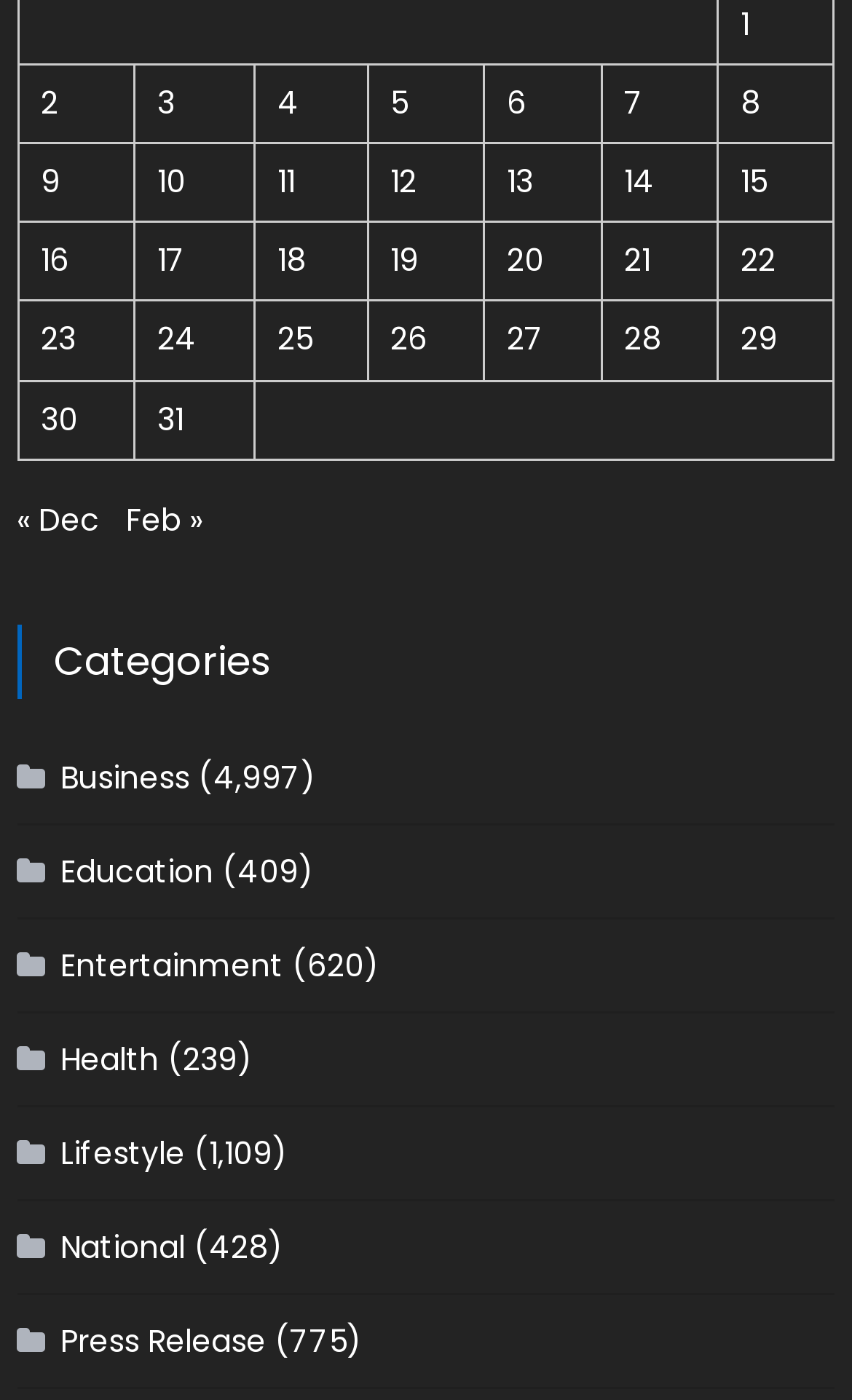Give a concise answer of one word or phrase to the question: 
How many posts are published on January 2, 2023?

1